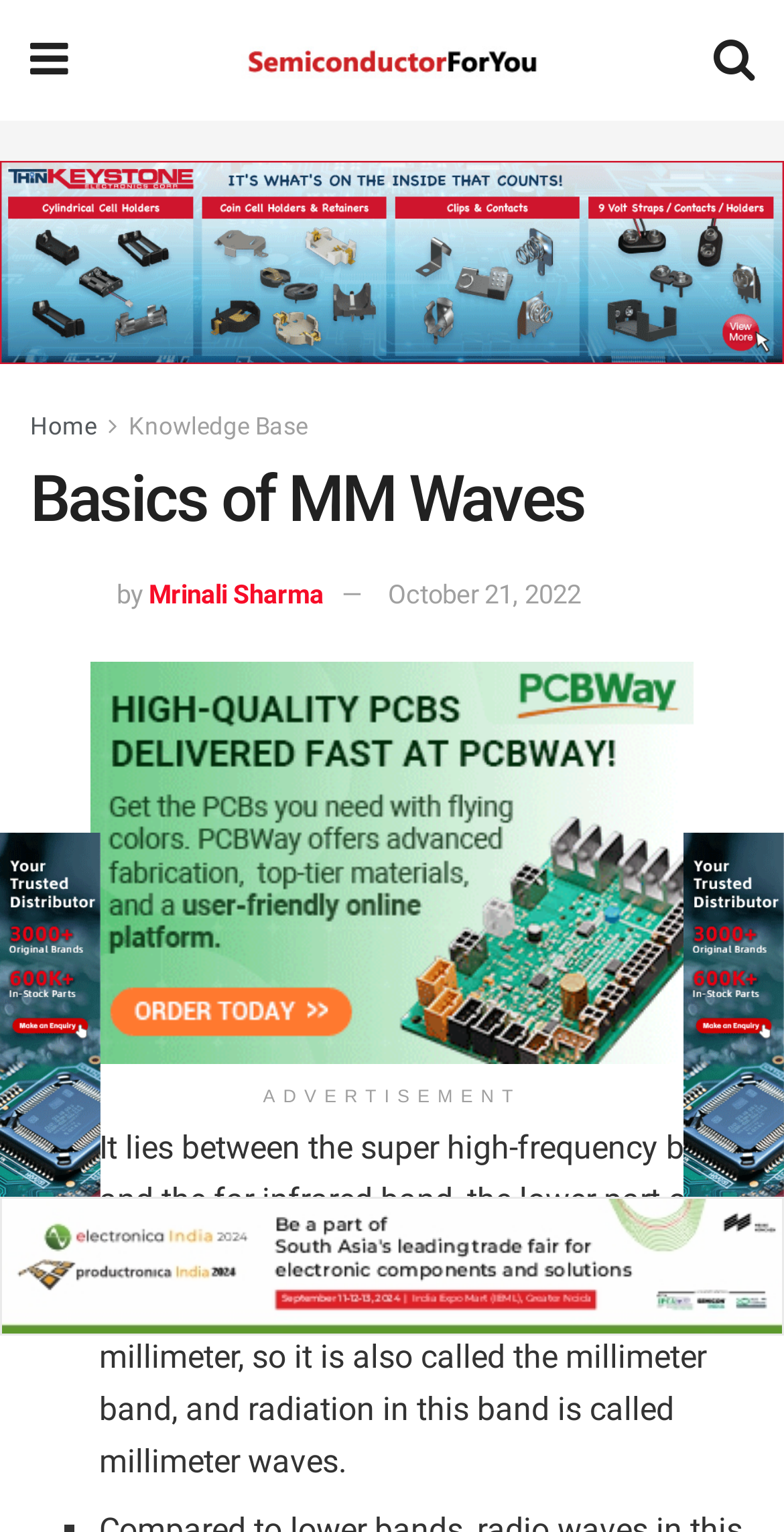Find the primary header on the webpage and provide its text.

Basics of MM Waves